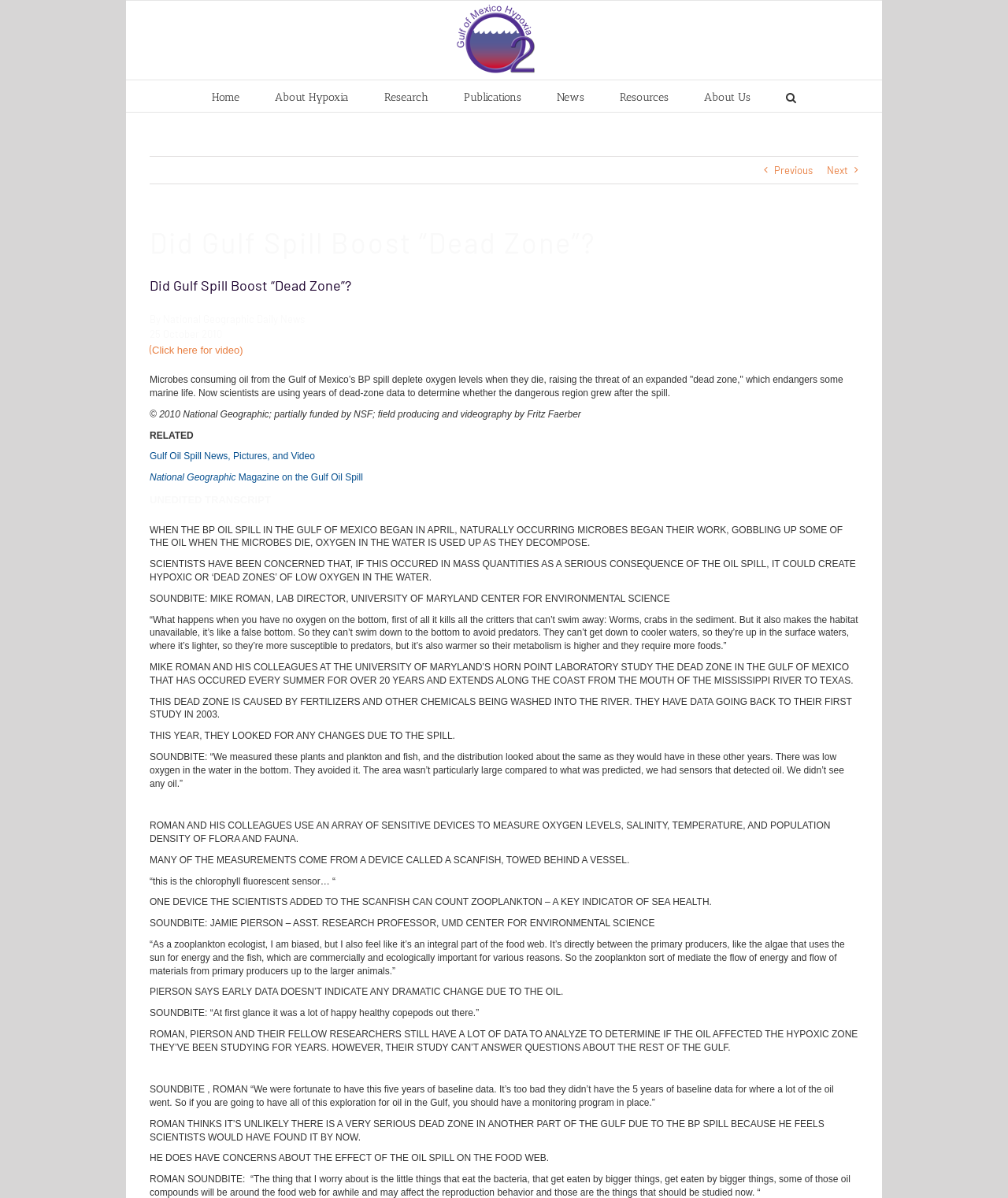Provide the bounding box coordinates for the UI element that is described as: "About Hypoxia".

[0.273, 0.067, 0.346, 0.093]